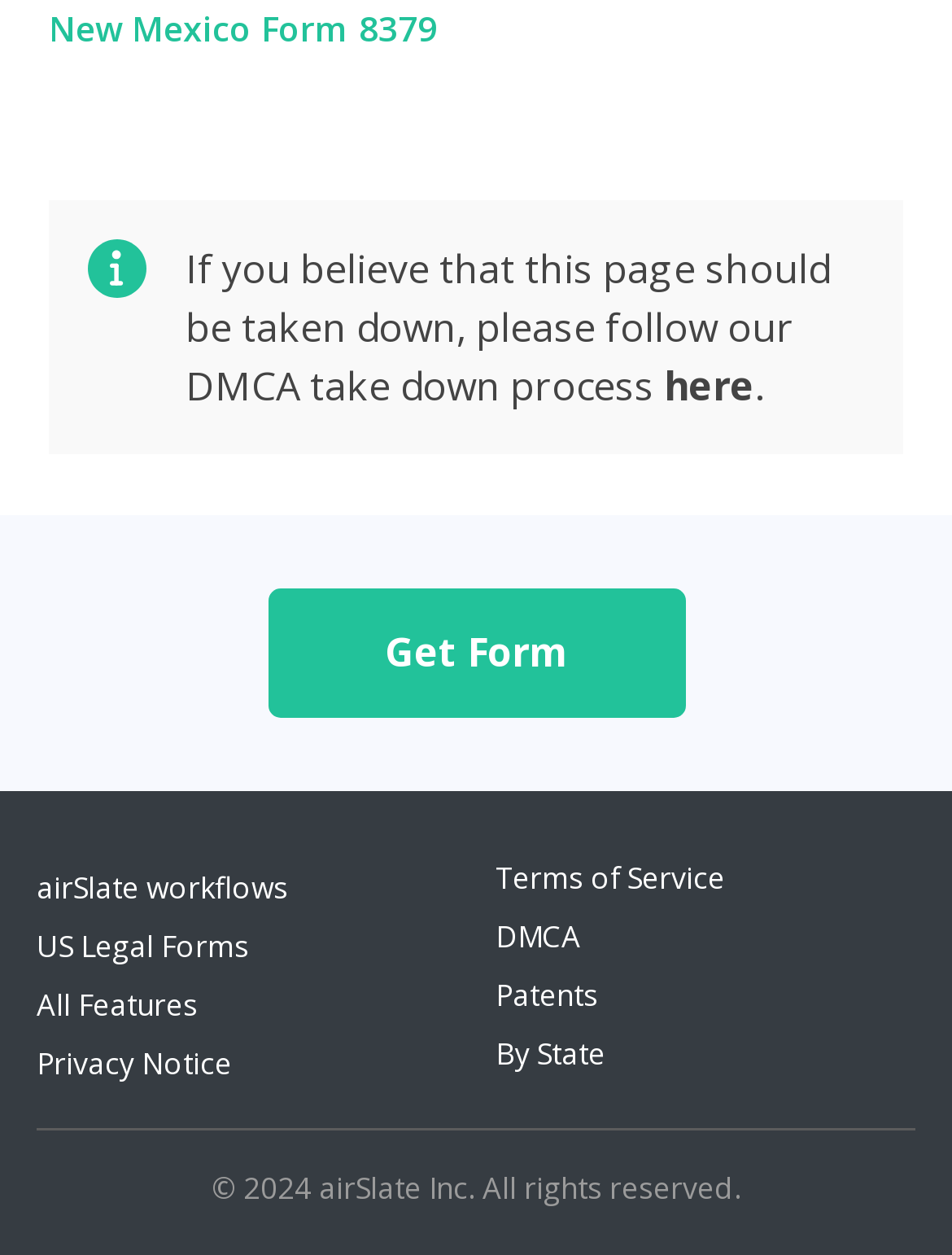Locate the bounding box coordinates of the region to be clicked to comply with the following instruction: "Get the form". The coordinates must be four float numbers between 0 and 1, in the form [left, top, right, bottom].

[0.281, 0.498, 0.719, 0.541]